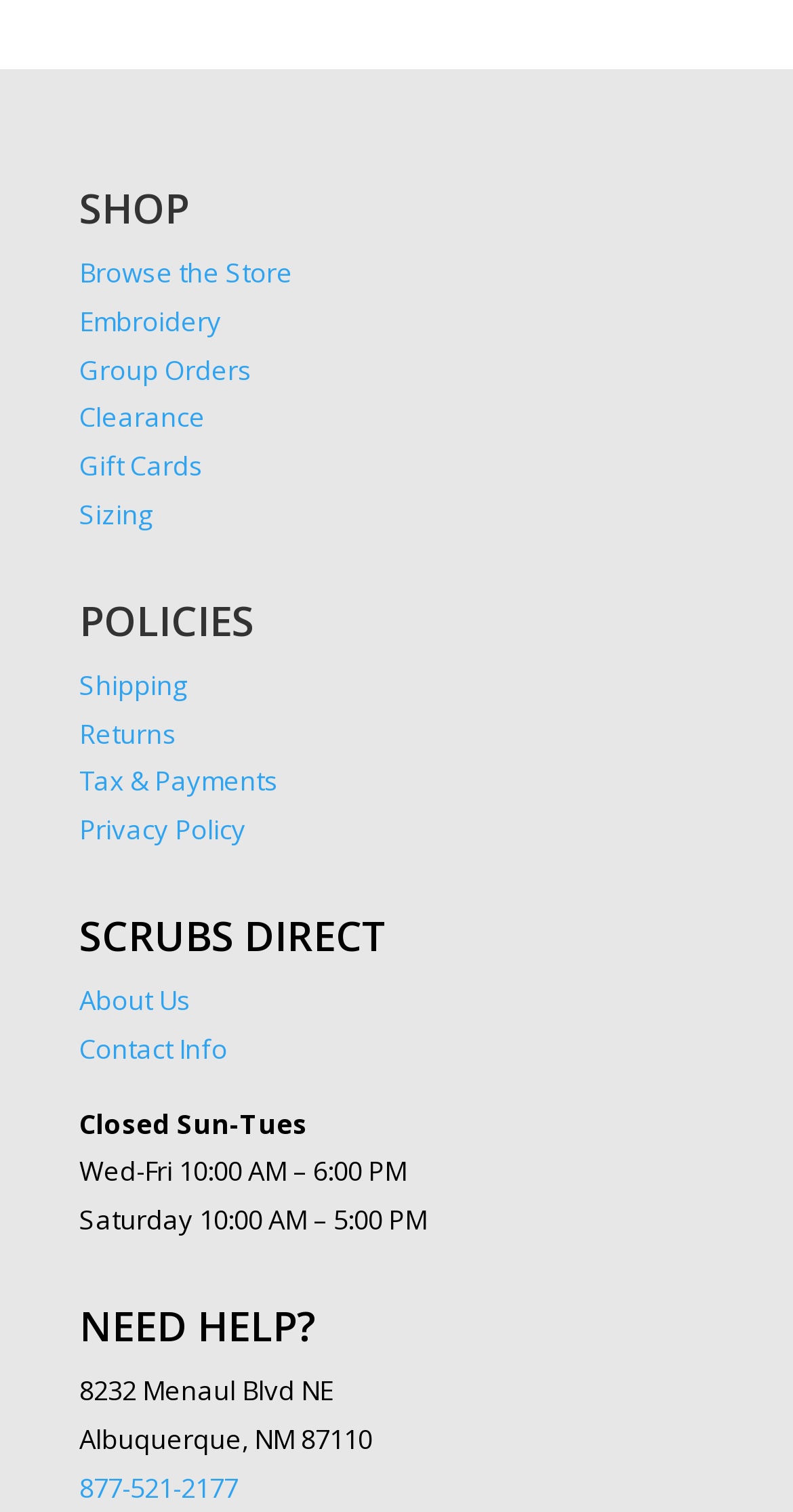Locate the bounding box coordinates of the clickable area needed to fulfill the instruction: "Check shipping policies".

[0.1, 0.441, 0.236, 0.465]